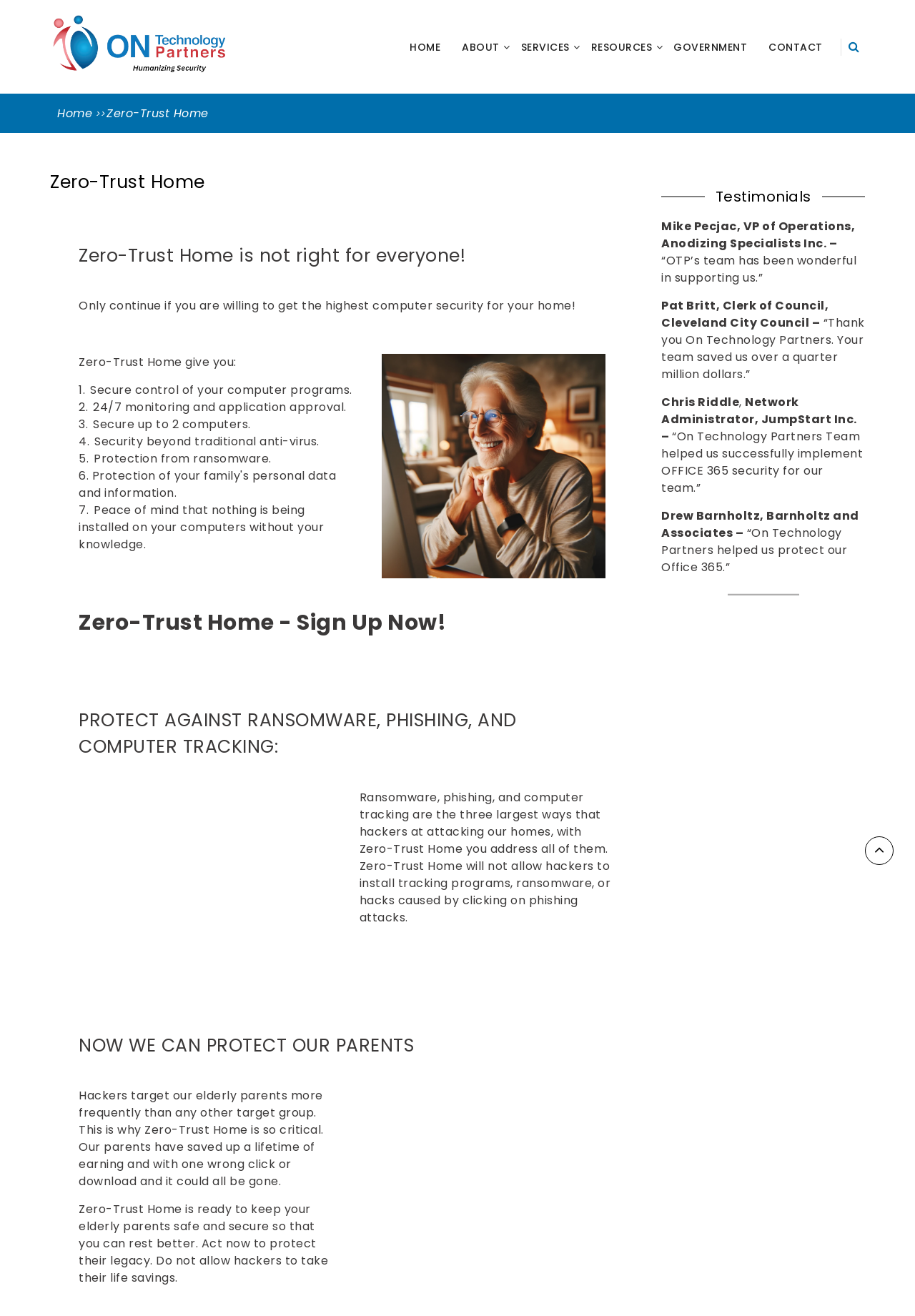Specify the bounding box coordinates for the region that must be clicked to perform the given instruction: "Click the 'SIGN UP NOW' button".

[0.086, 0.461, 0.668, 0.485]